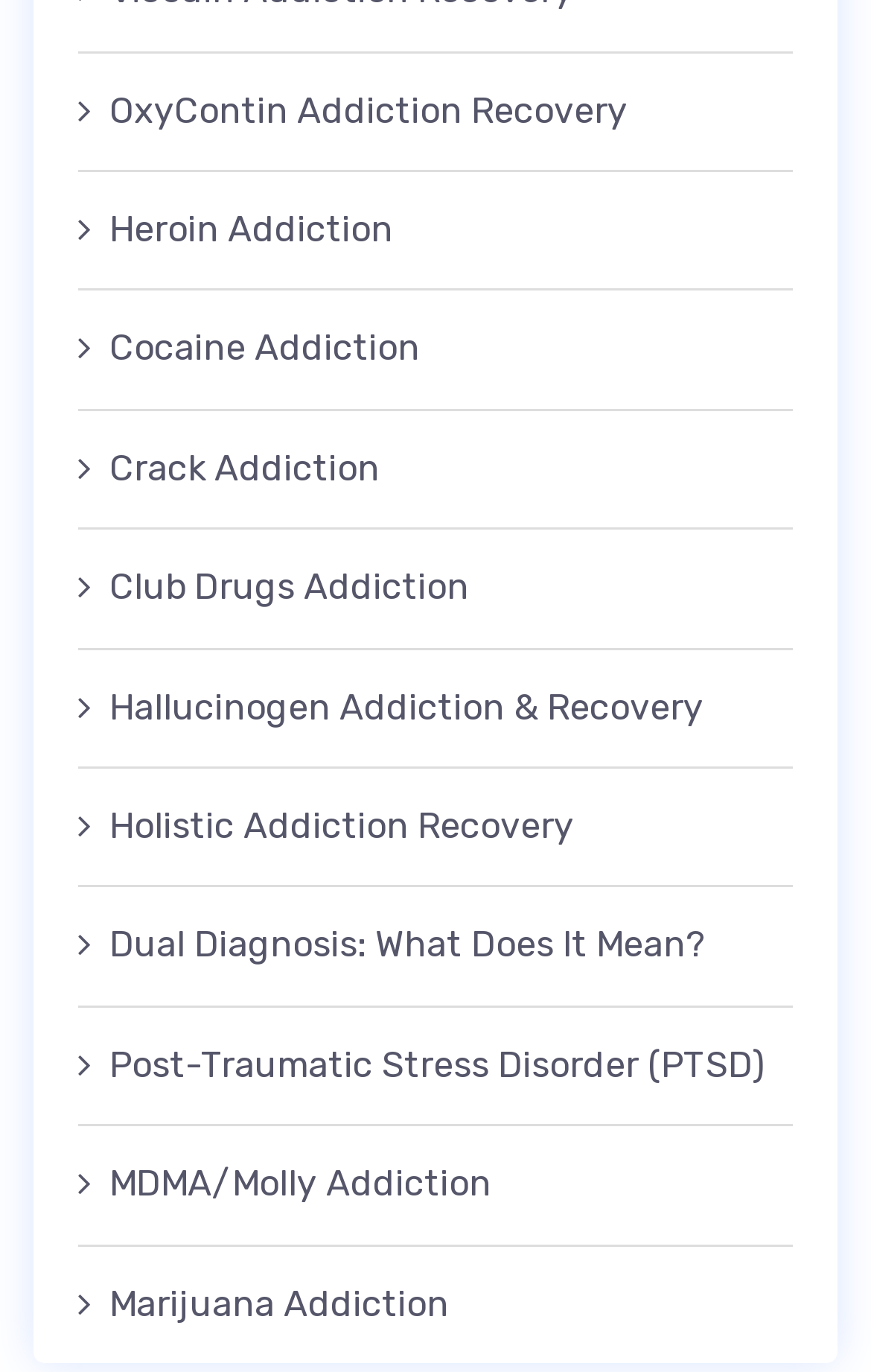Determine the bounding box coordinates of the clickable element necessary to fulfill the instruction: "Understand Post-Traumatic Stress Disorder (PTSD)". Provide the coordinates as four float numbers within the 0 to 1 range, i.e., [left, top, right, bottom].

[0.09, 0.734, 0.91, 0.821]